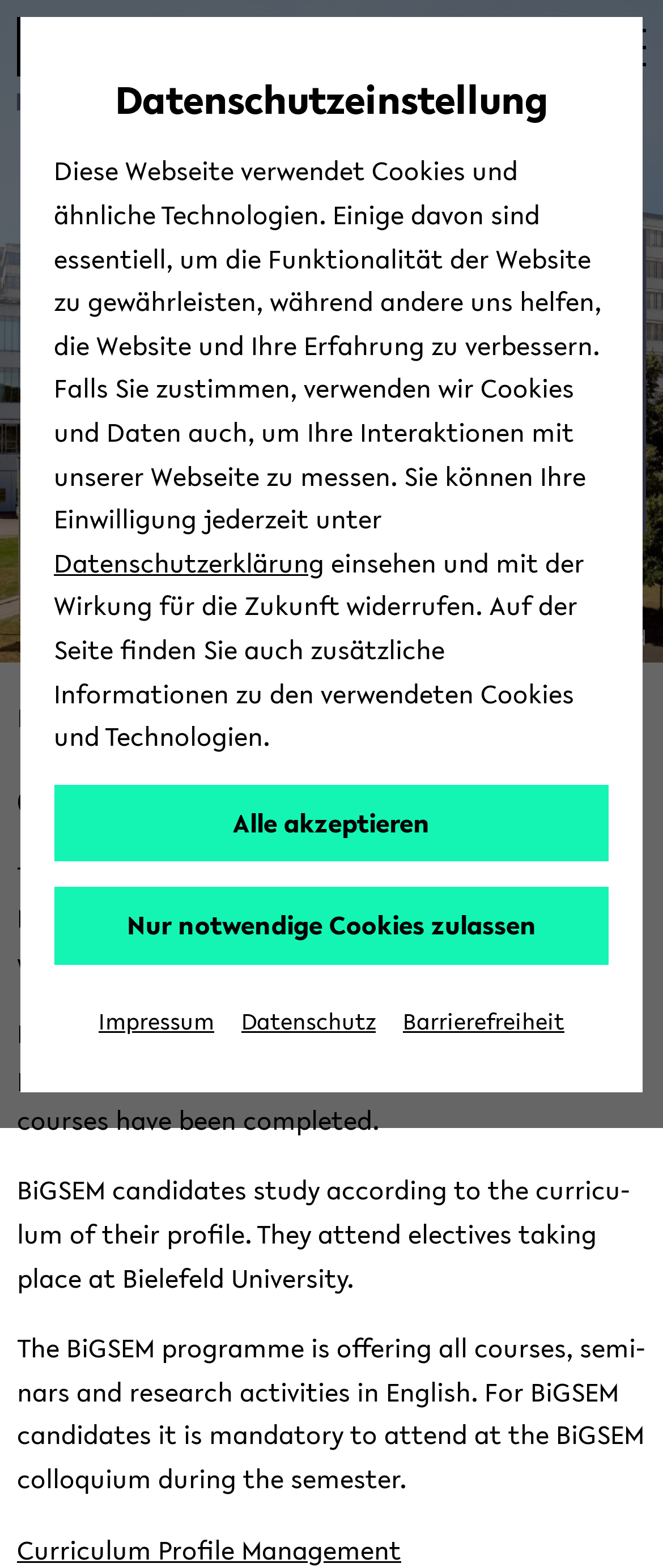What is the purpose of the BiGSEM colloquium?
Could you answer the question with a detailed and thorough explanation?

The purpose of the BiGSEM colloquium can be inferred from the static text element that states 'For BiGSEM candidates it is mandatory to attend at the BiGSEM colloquium during the semester.'